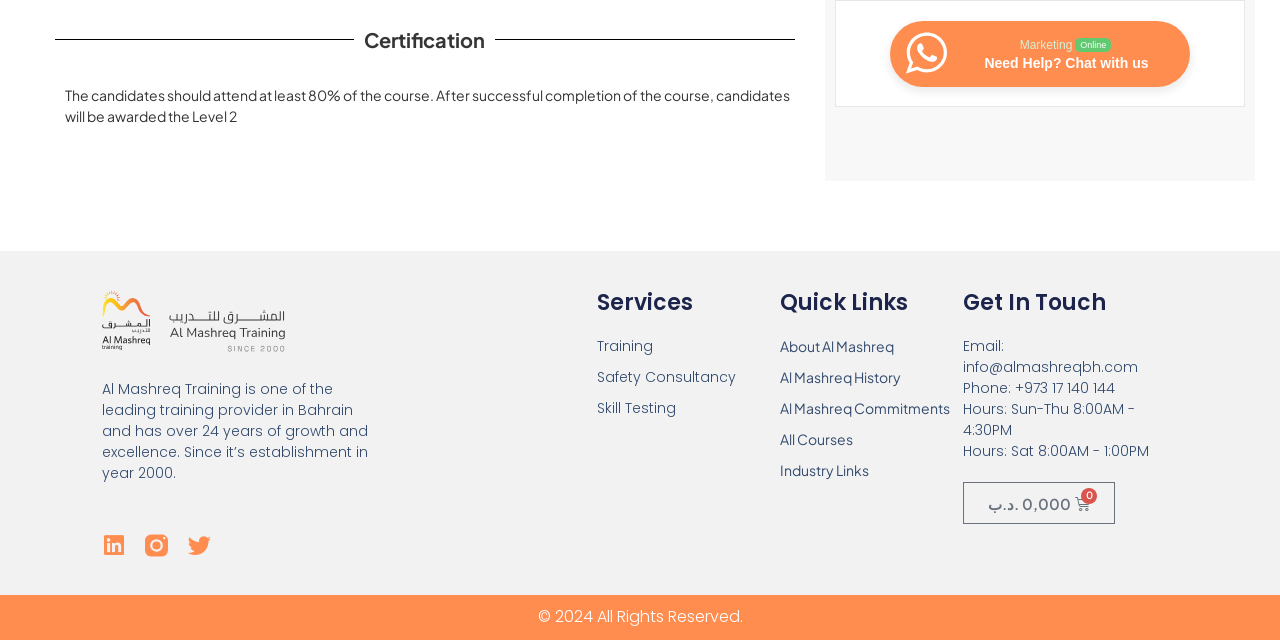Please determine the bounding box coordinates of the element to click on in order to accomplish the following task: "Click on WELLNESS". Ensure the coordinates are four float numbers ranging from 0 to 1, i.e., [left, top, right, bottom].

None